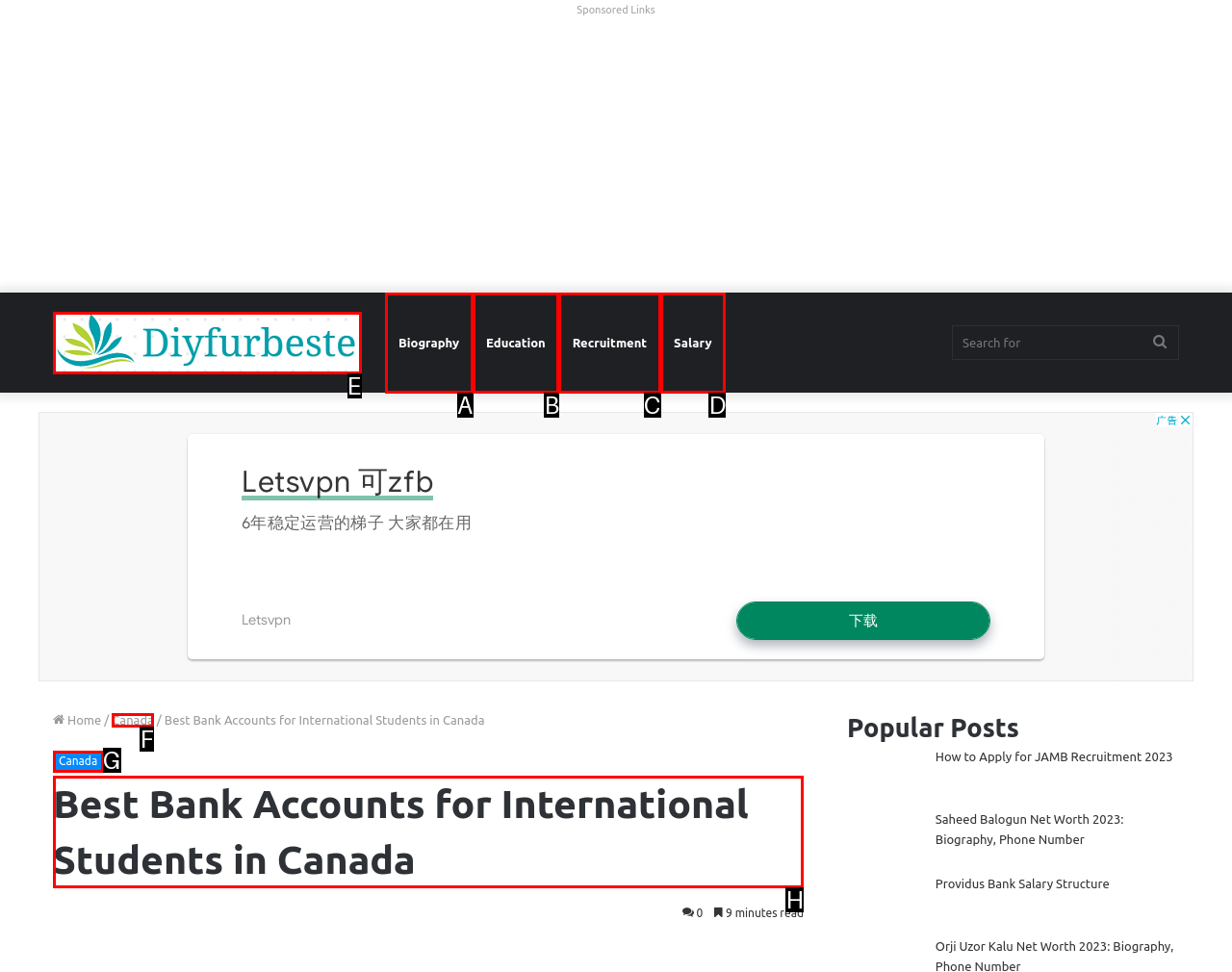Determine the letter of the element I should select to fulfill the following instruction: Read the article about Best Bank Accounts for International Students in Canada. Just provide the letter.

H